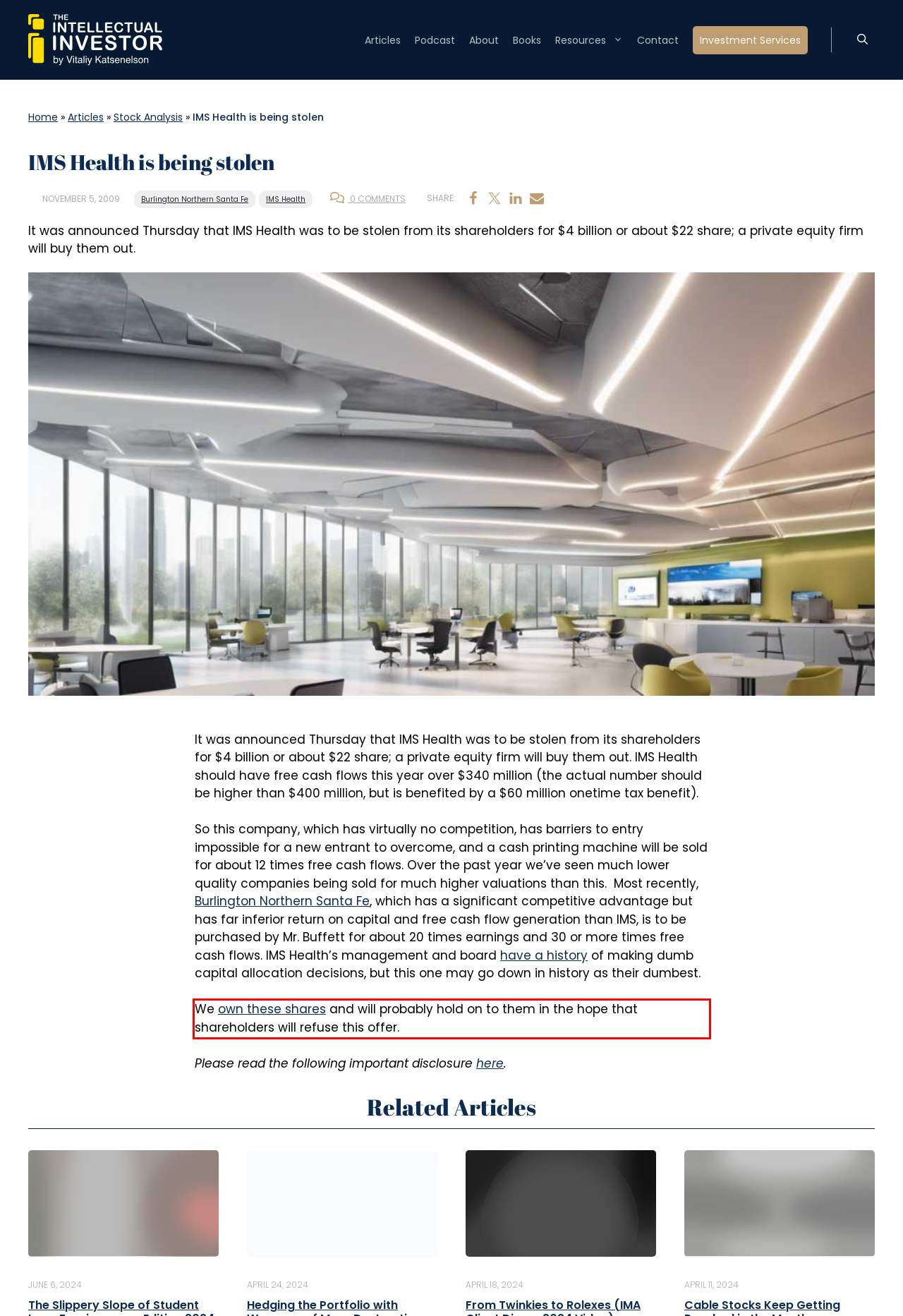Given the screenshot of the webpage, identify the red bounding box, and recognize the text content inside that red bounding box.

We own these shares and will probably hold on to them in the hope that shareholders will refuse this offer.